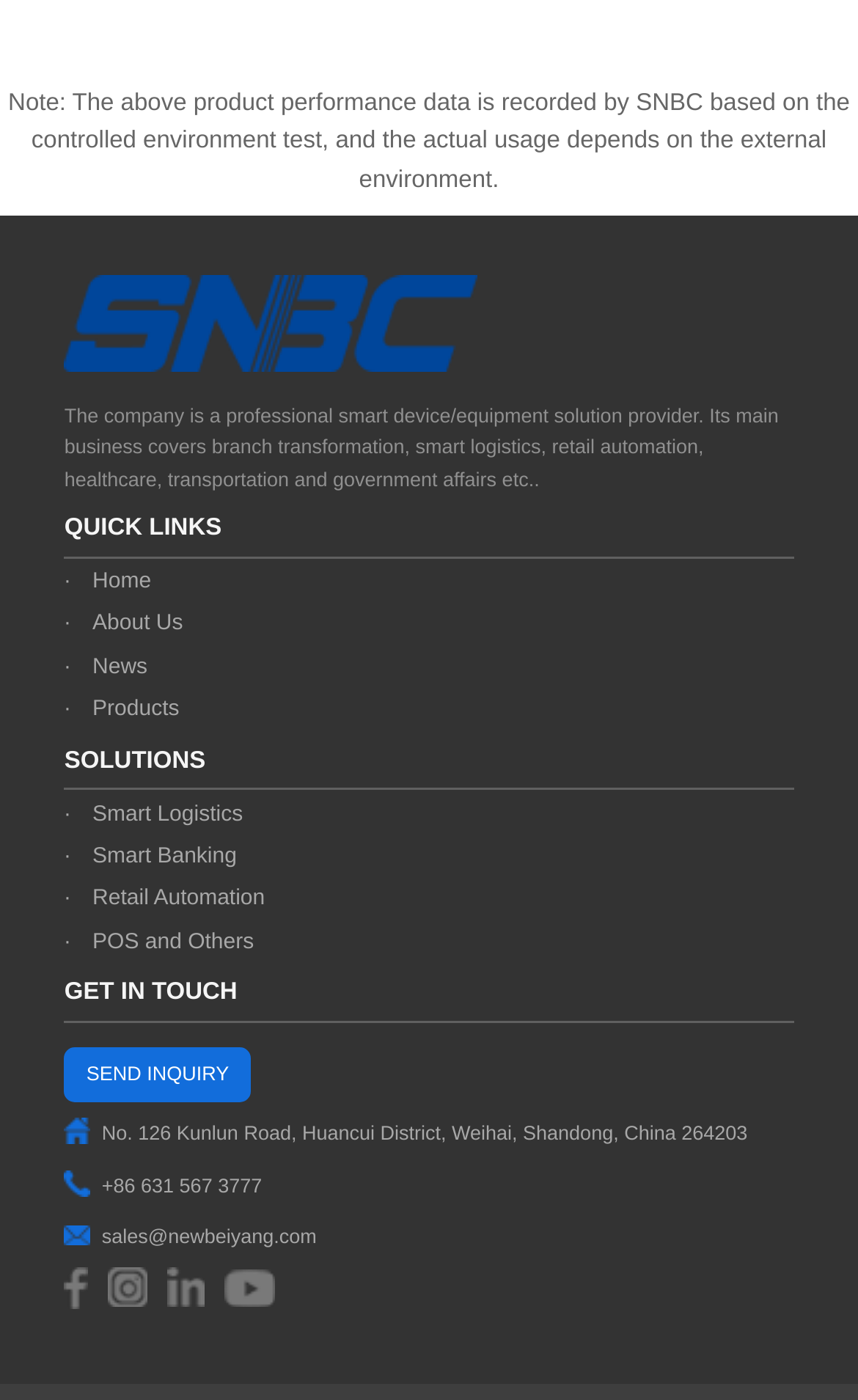Identify the bounding box coordinates for the element that needs to be clicked to fulfill this instruction: "Check contact email". Provide the coordinates in the format of four float numbers between 0 and 1: [left, top, right, bottom].

[0.119, 0.876, 0.369, 0.892]